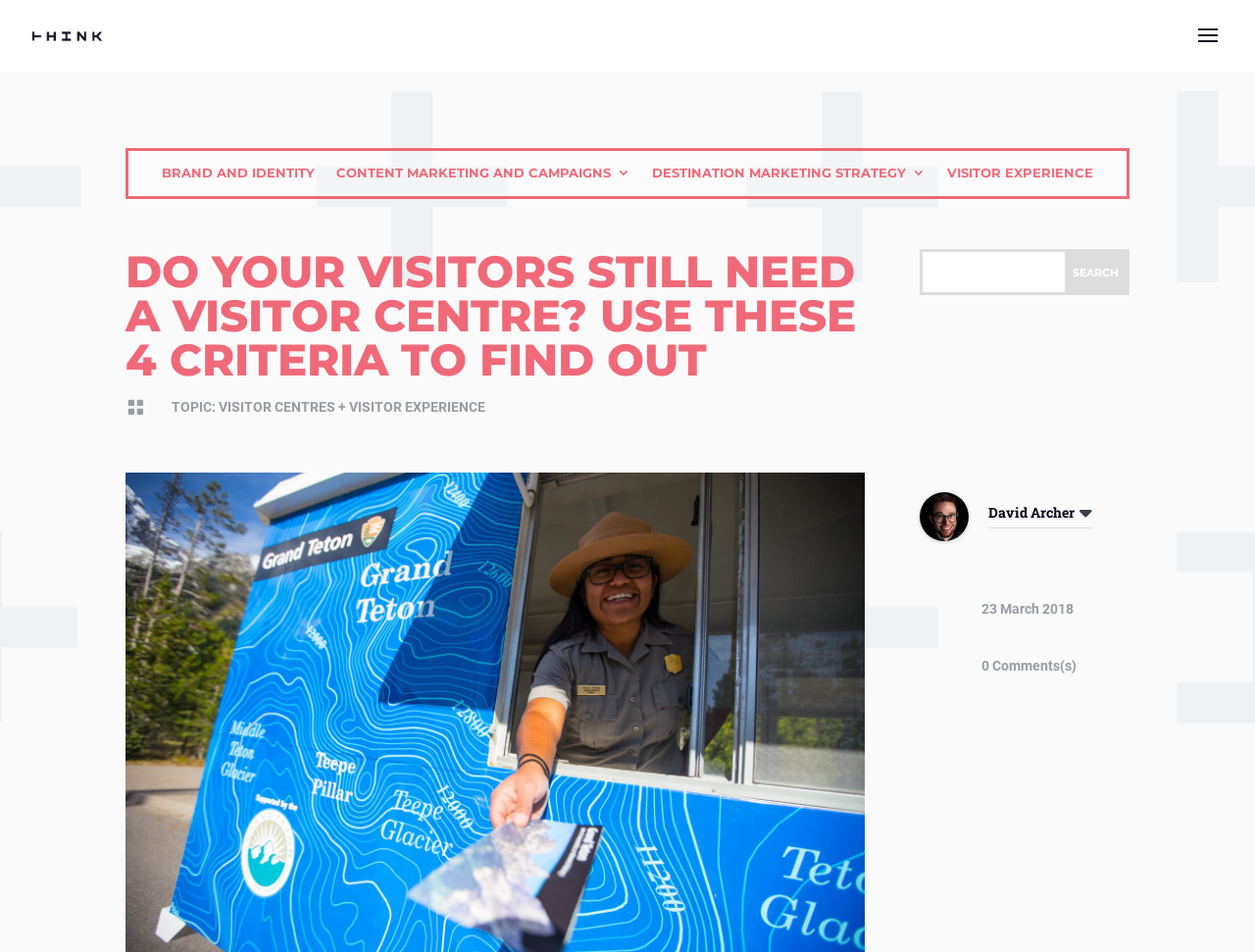Describe all significant elements and features of the webpage.

The webpage appears to be a blog post or article discussing the topic of visitor centers and visitor experience. At the top left corner, there is a logo and a link to "Destination Think". Below this, there are five links to different categories: "BRAND AND IDENTITY", "CONTENT MARKETING AND CAMPAIGNS 3", "DESTINATION MARKETING STRATEGY 3", "VISITOR EXPERIENCE", and an unnamed link.

The main heading of the article is "DO YOUR VISITORS STILL NEED A VISITOR CENTRE? USE THESE 4 CRITERIA TO FIND OUT", which is centered near the top of the page. To the right of this heading, there is a search bar with a textbox and a "Search" button.

Below the main heading, there is a section with a heading "TOPIC: VISITOR CENTRES + VISITOR EXPERIENCE", which contains two links to related topics. This section is followed by a table with an icon and a heading "23 March 2018", which likely indicates the publication date of the article.

Further down the page, there is another table with an icon and a heading "0 Comments(s)", which suggests that there are no comments on the article. To the right of this table, there is a link to the author's name, "David Archer", accompanied by a small image.

At the bottom right corner of the page, there are three social media links represented by icons.